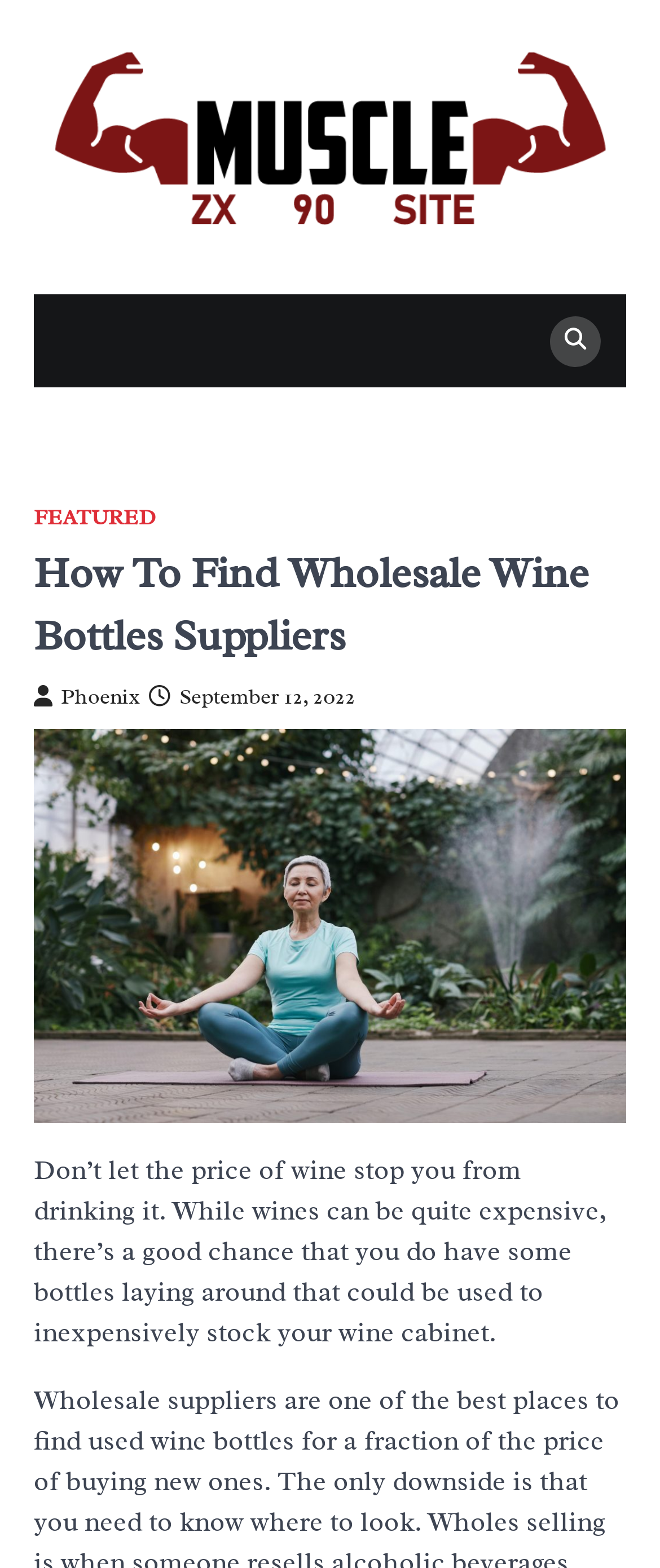What is the symbol next to the 'FEATURED' link?
Please elaborate on the answer to the question with detailed information.

The symbol 'uf002' is an icon or glyph located next to the 'FEATURED' link, but its specific meaning or purpose is not clear from the context of the webpage.